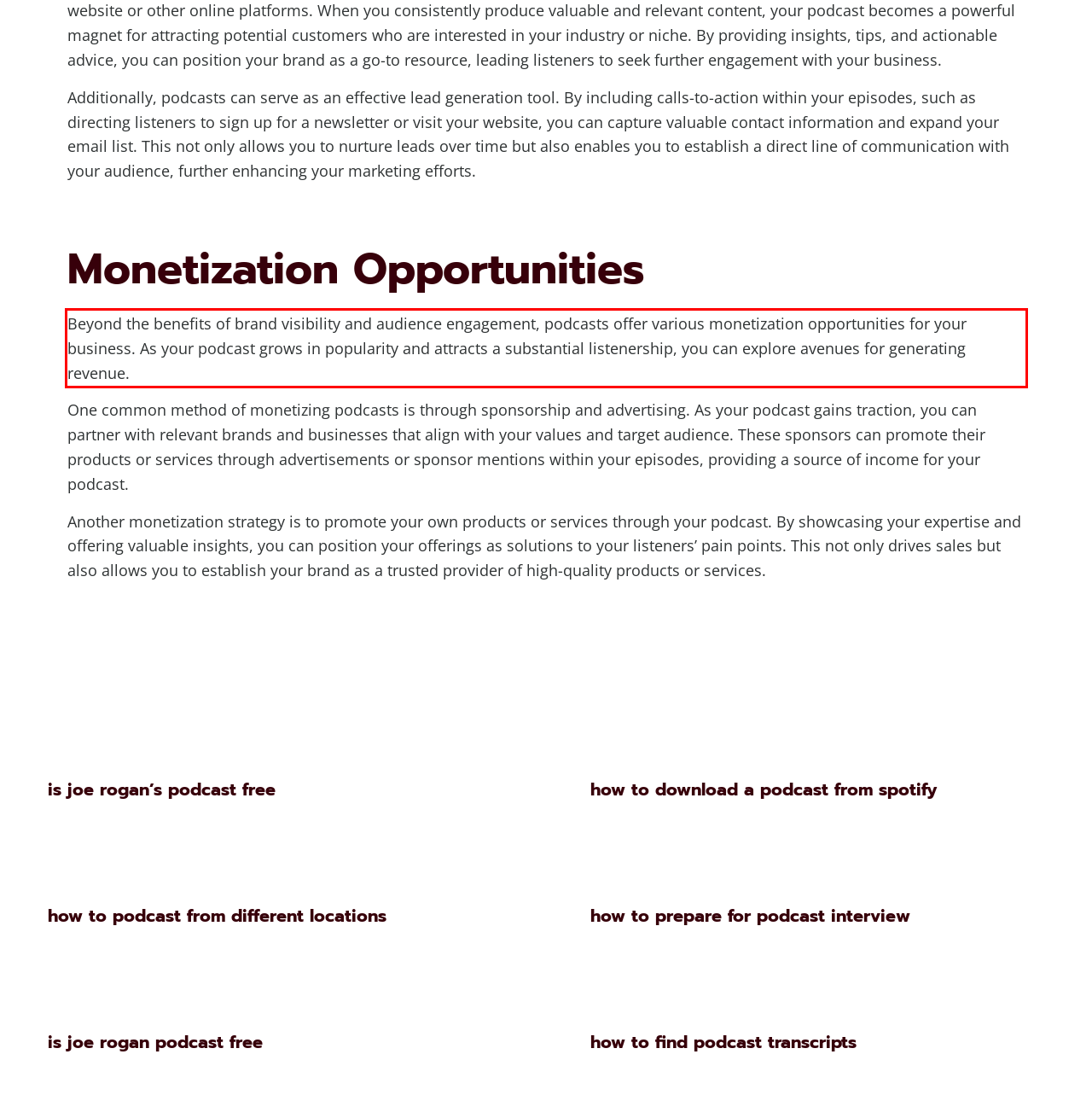You have a screenshot of a webpage with a red bounding box. Identify and extract the text content located inside the red bounding box.

Beyond the benefits of brand visibility and audience engagement, podcasts offer various monetization opportunities for your business. As your podcast grows in popularity and attracts a substantial listenership, you can explore avenues for generating revenue.